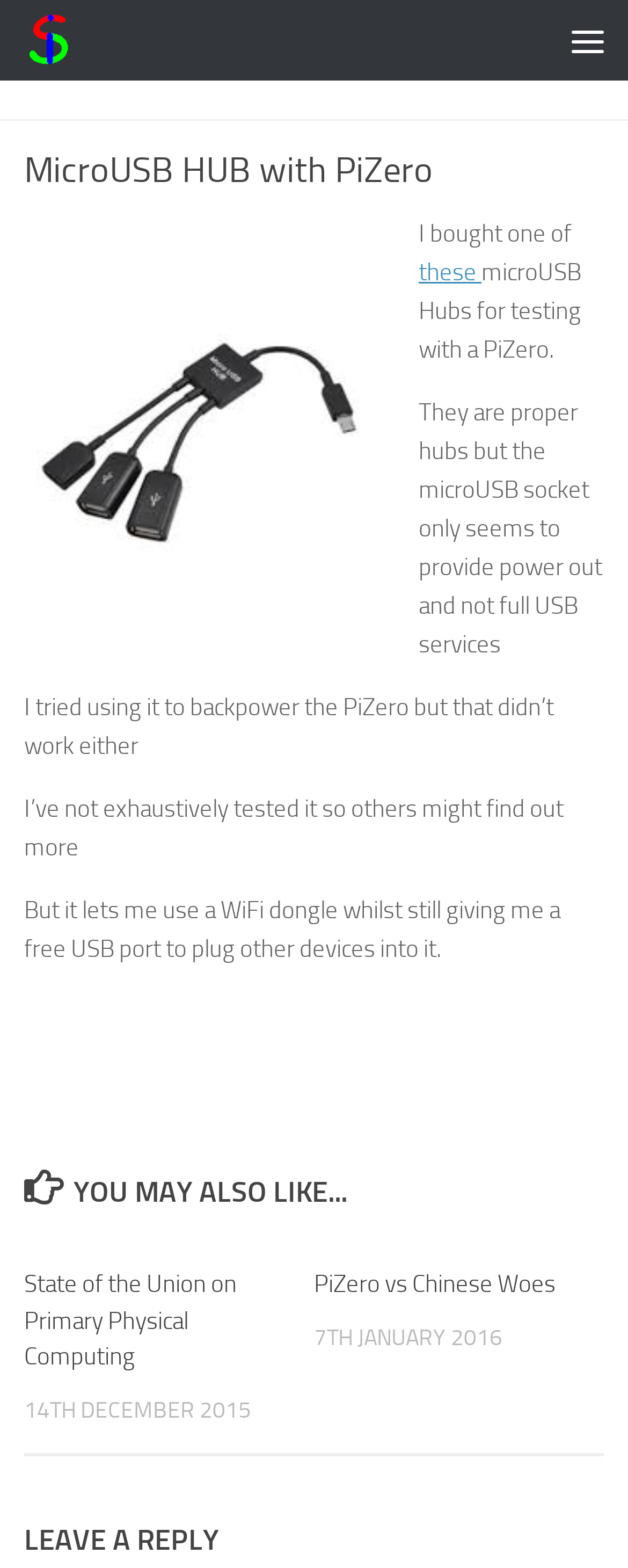Identify the bounding box coordinates of the section that should be clicked to achieve the task described: "Click the 'State of the Union on Primary Physical Computing' link".

[0.038, 0.81, 0.377, 0.874]